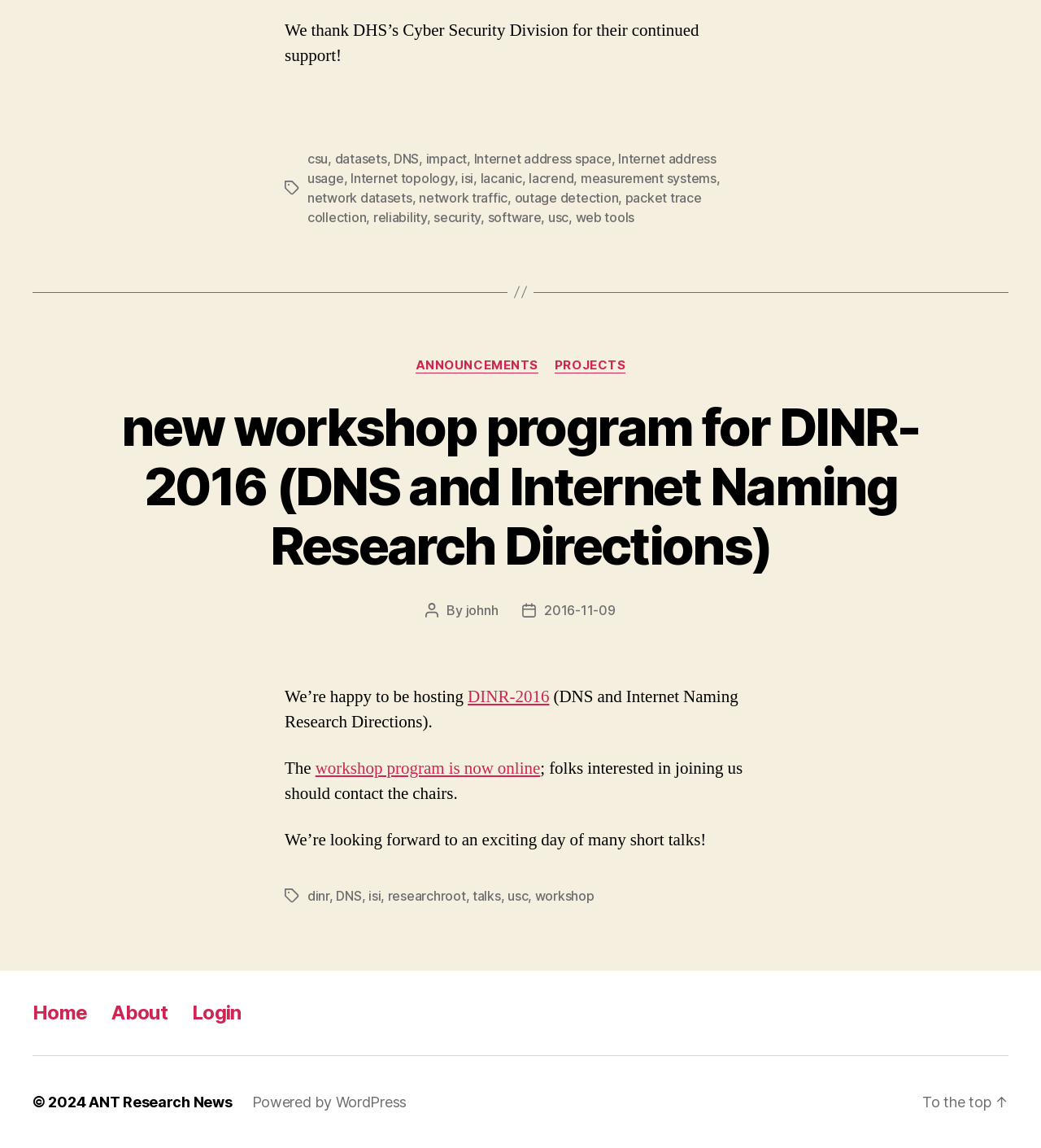Determine the bounding box coordinates of the element's region needed to click to follow the instruction: "visit the 'About' page". Provide these coordinates as four float numbers between 0 and 1, formatted as [left, top, right, bottom].

[0.107, 0.872, 0.161, 0.893]